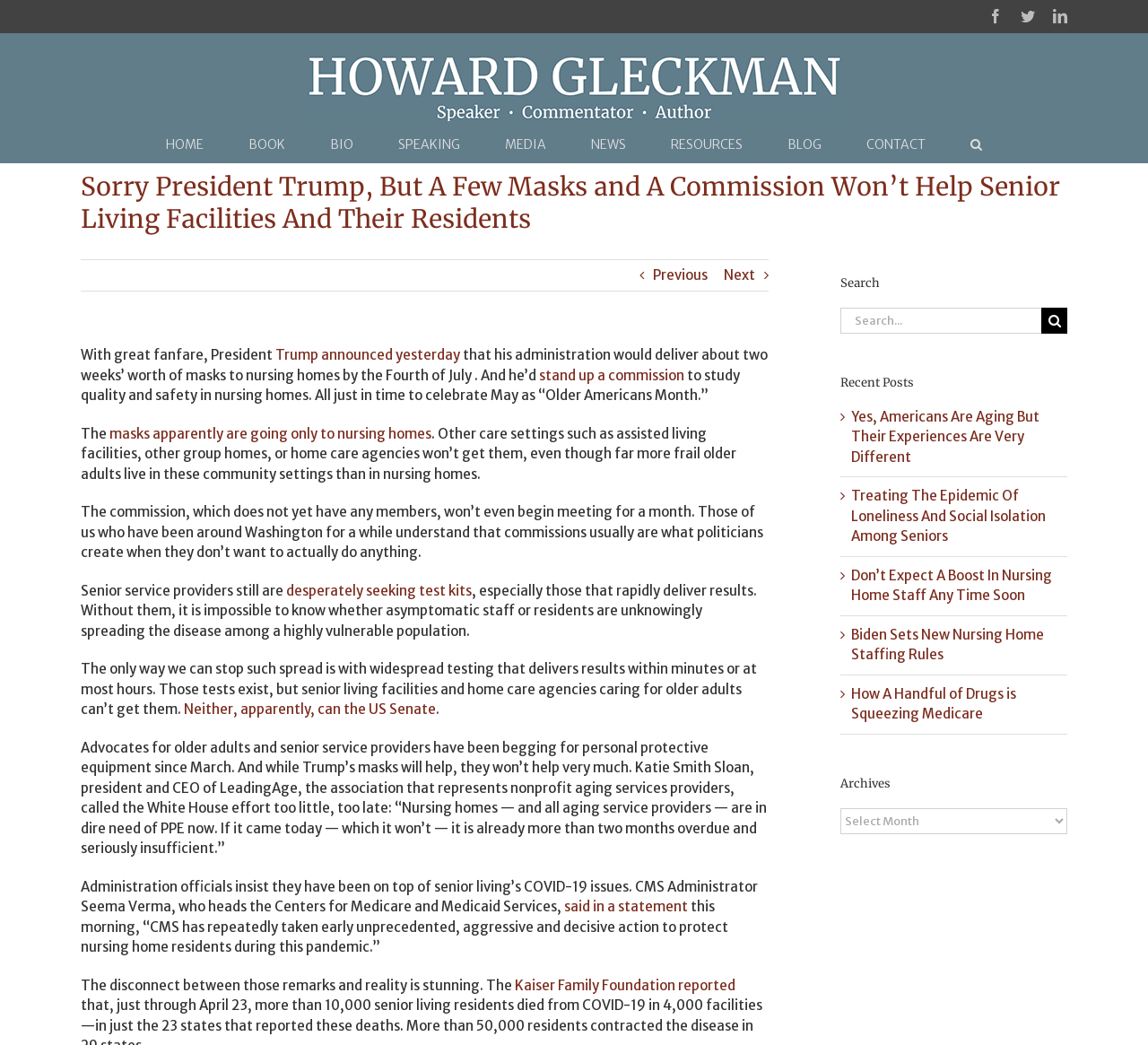Please determine the bounding box coordinates of the area that needs to be clicked to complete this task: 'Read the recent post 'Yes, Americans Are Aging But Their Experiences Are Very Different''. The coordinates must be four float numbers between 0 and 1, formatted as [left, top, right, bottom].

[0.741, 0.39, 0.905, 0.445]